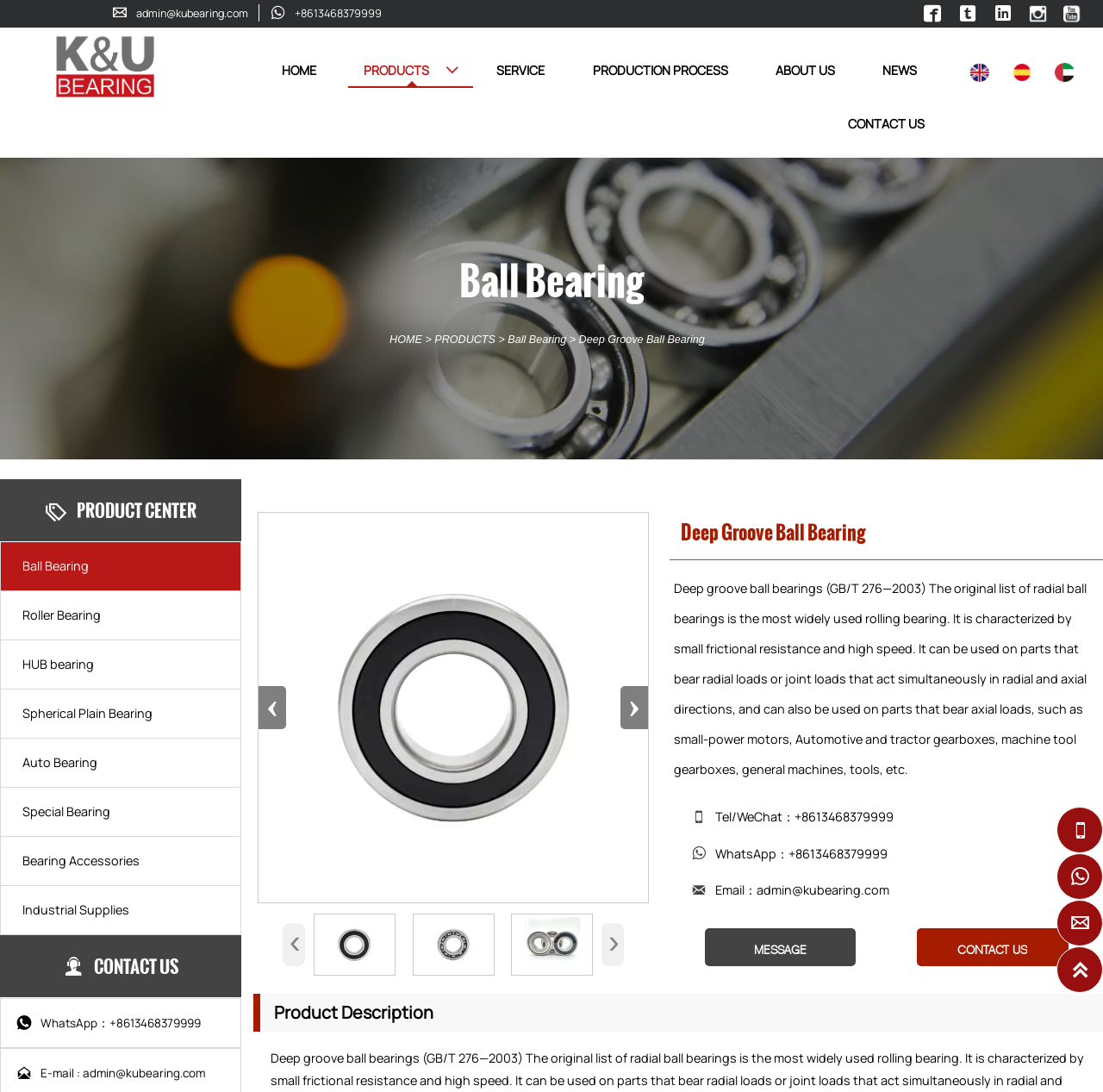Pinpoint the bounding box coordinates of the element you need to click to execute the following instruction: "View the PRODUCT CENTER". The bounding box should be represented by four float numbers between 0 and 1, in the format [left, top, right, bottom].

[0.0, 0.439, 0.218, 0.497]